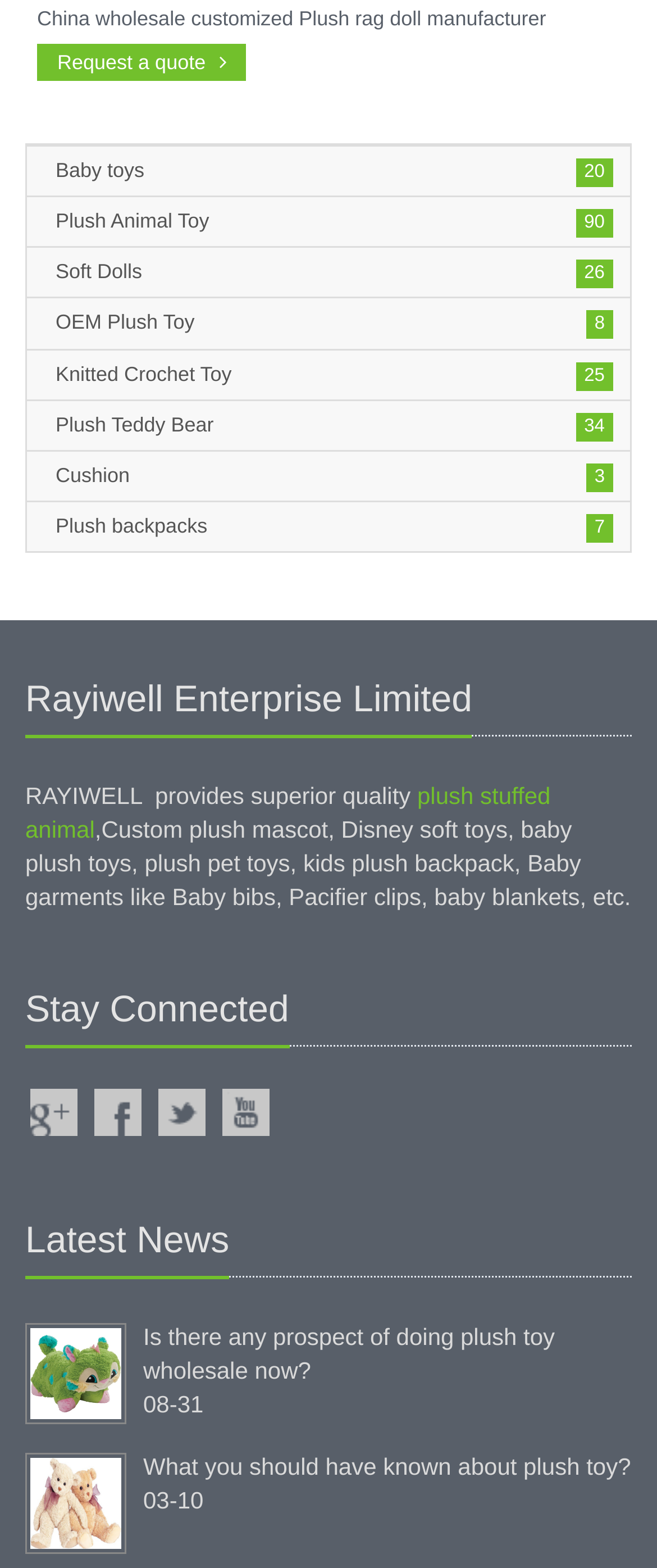Given the element description Plush Animal Toy, identify the bounding box coordinates for the UI element on the webpage screenshot. The format should be (top-left x, top-left y, bottom-right x, bottom-right y), with values between 0 and 1.

[0.041, 0.125, 0.959, 0.157]